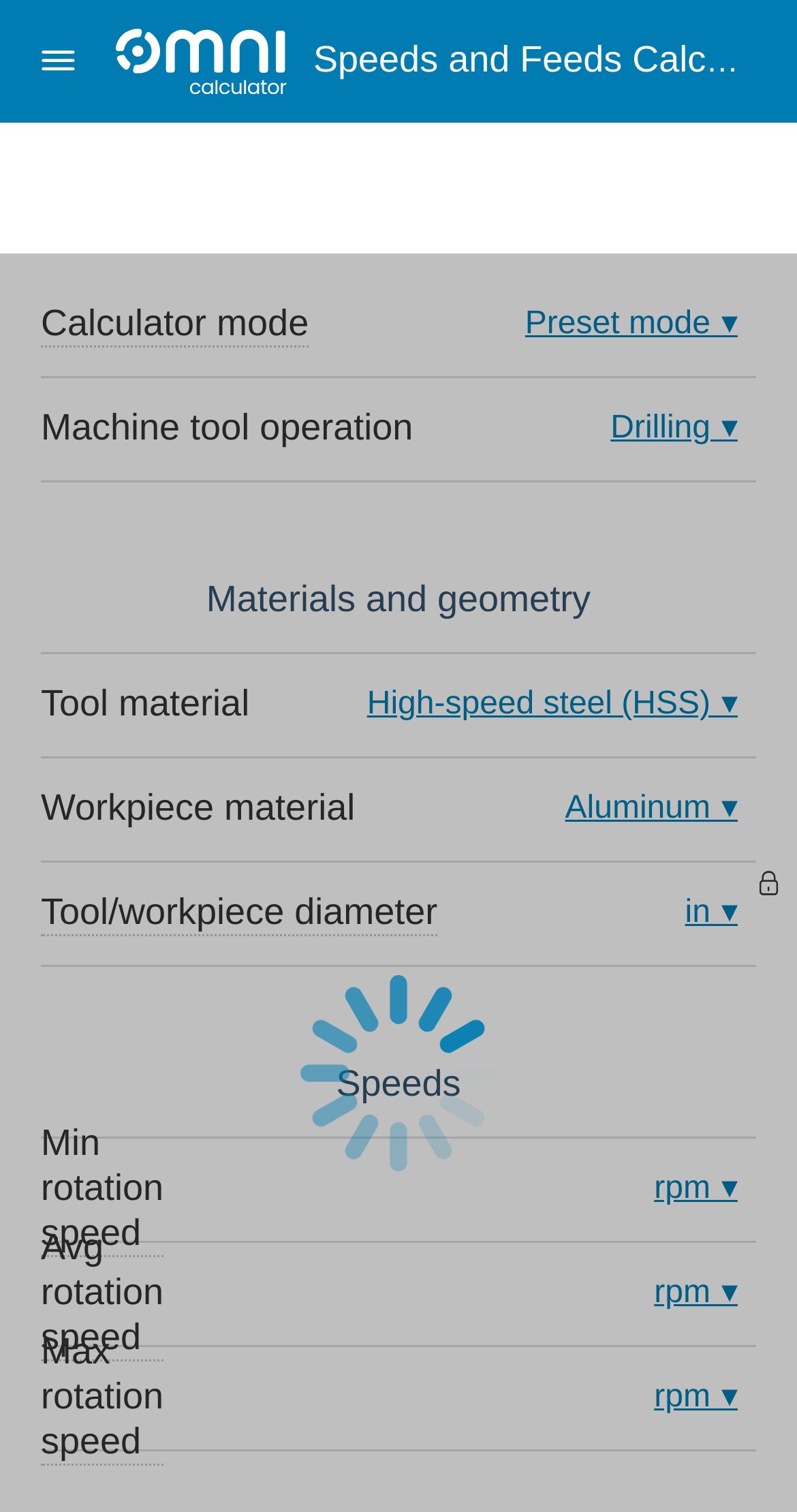Provide the bounding box coordinates of the UI element this sentence describes: "Preset mode".

[0.659, 0.181, 0.946, 0.249]